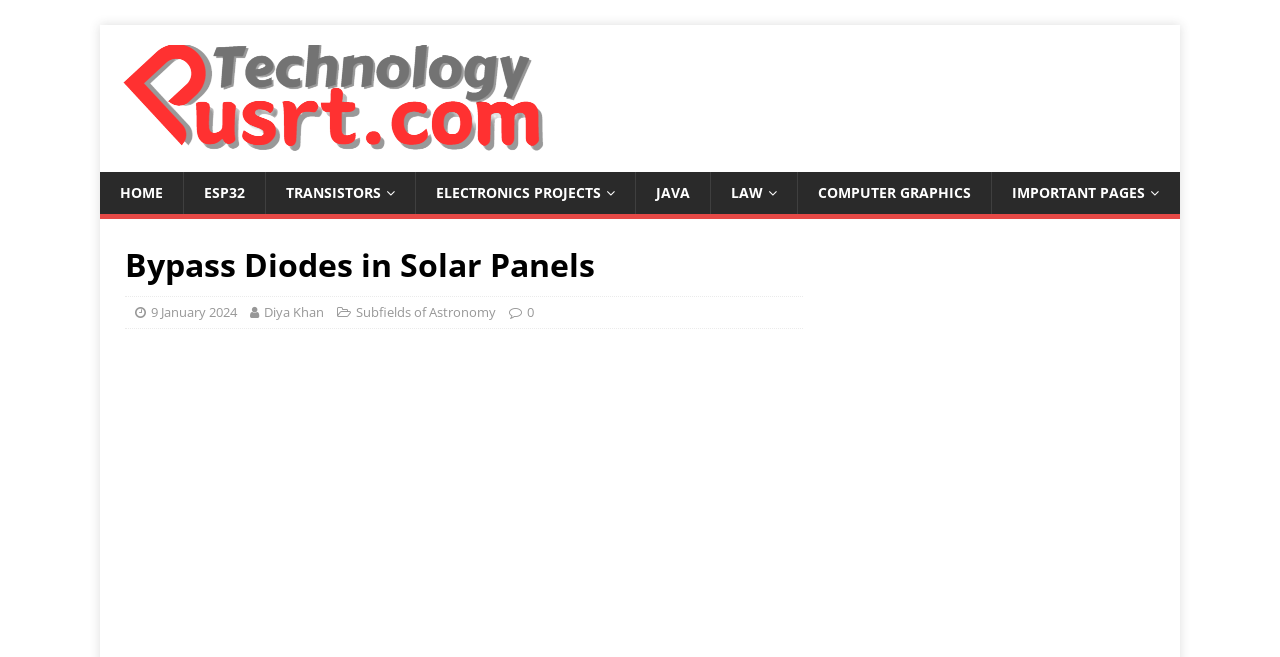What is the date mentioned on the webpage?
Respond to the question with a single word or phrase according to the image.

9 January 2024